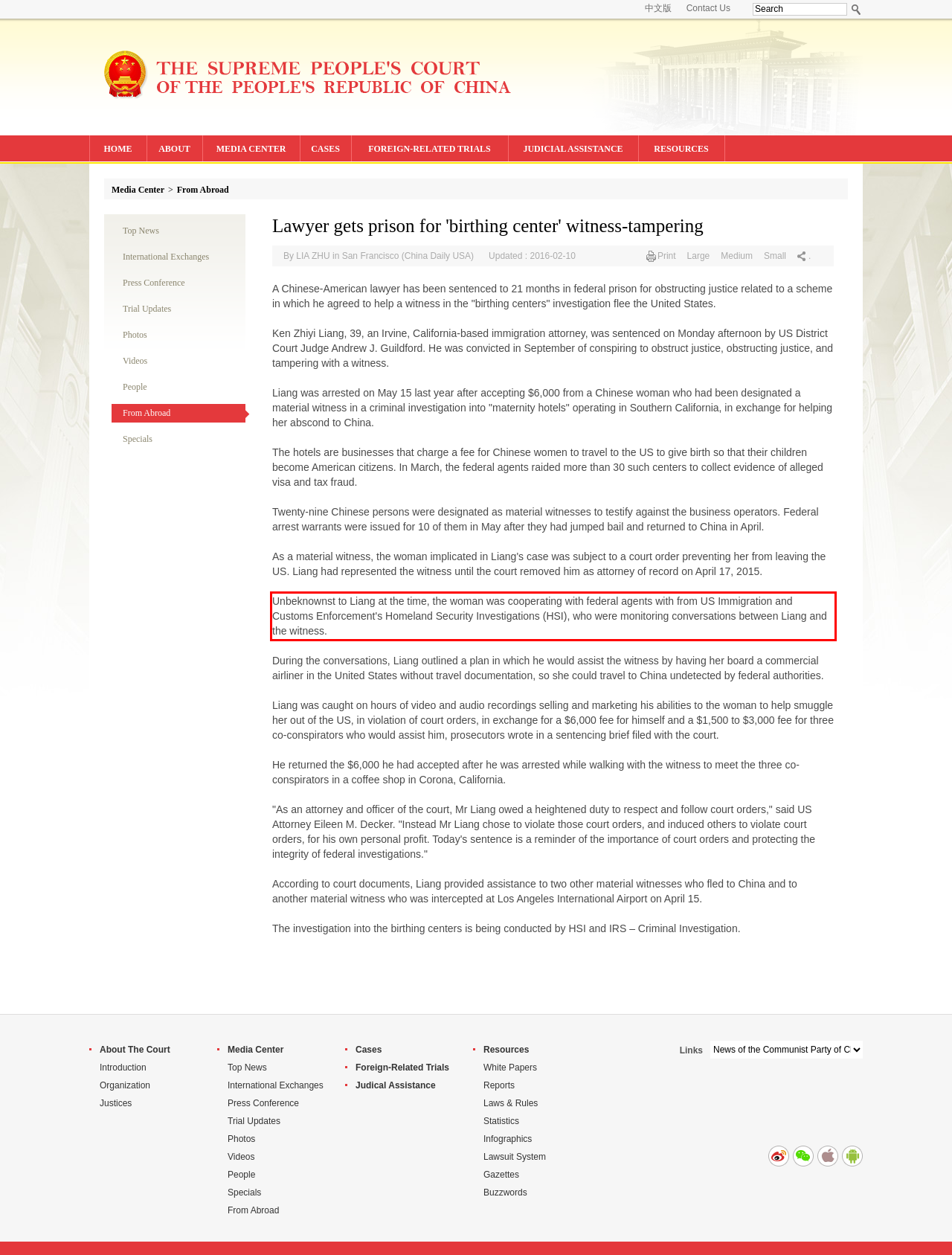Please identify and extract the text from the UI element that is surrounded by a red bounding box in the provided webpage screenshot.

Unbeknownst to Liang at the time, the woman was cooperating with federal agents with from US Immigration and Customs Enforcement's Homeland Security Investigations (HSI), who were monitoring conversations between Liang and the witness.